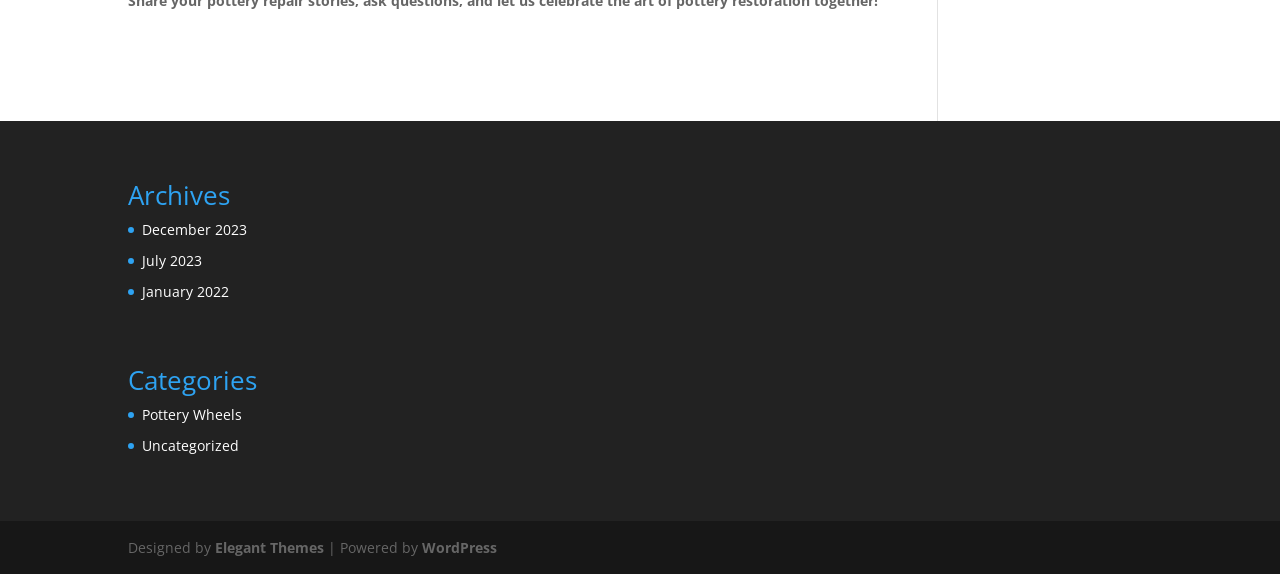Can you find the bounding box coordinates for the UI element given this description: "December 2023"? Provide the coordinates as four float numbers between 0 and 1: [left, top, right, bottom].

[0.111, 0.383, 0.193, 0.416]